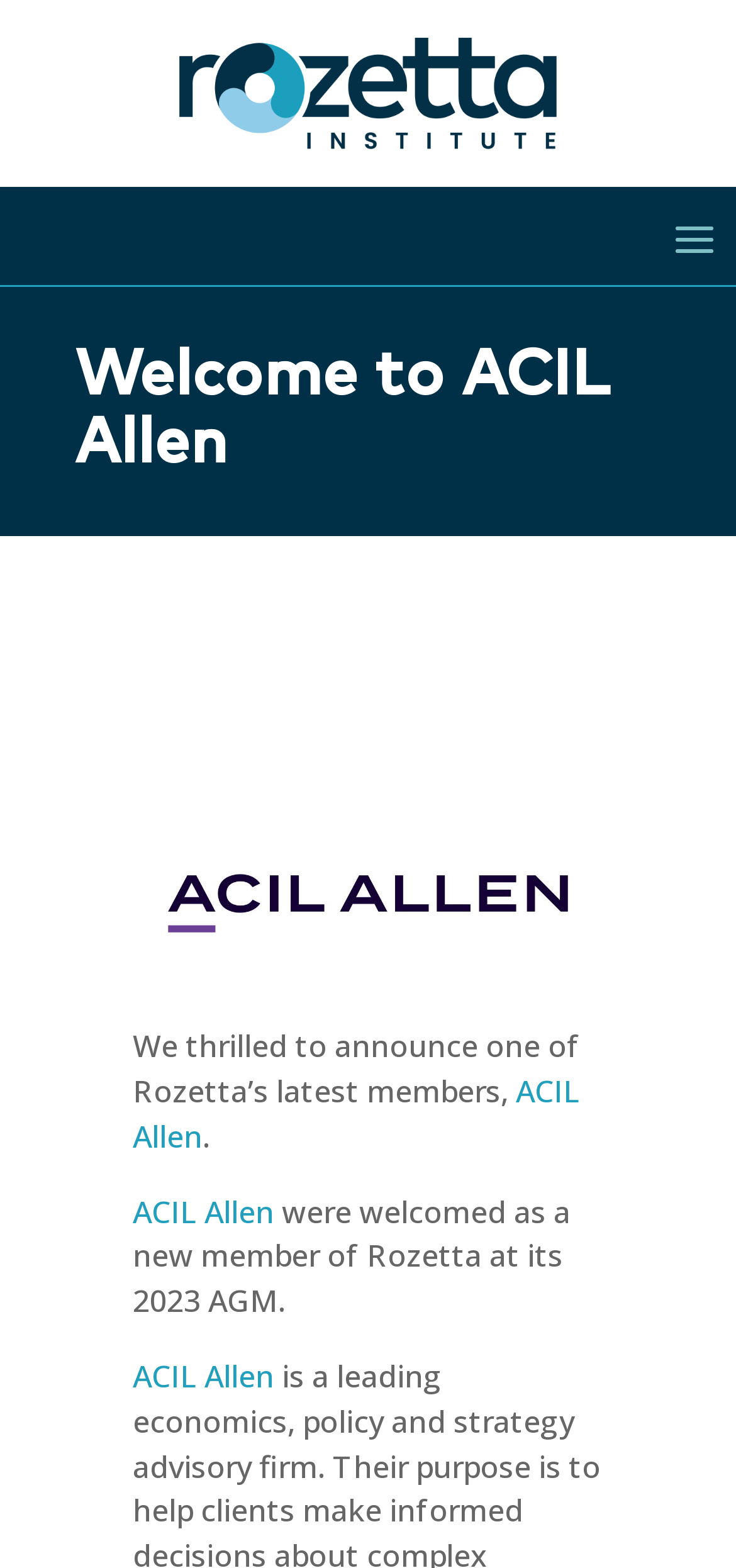How many paragraphs of text are there on the webpage?
Respond with a short answer, either a single word or a phrase, based on the image.

2